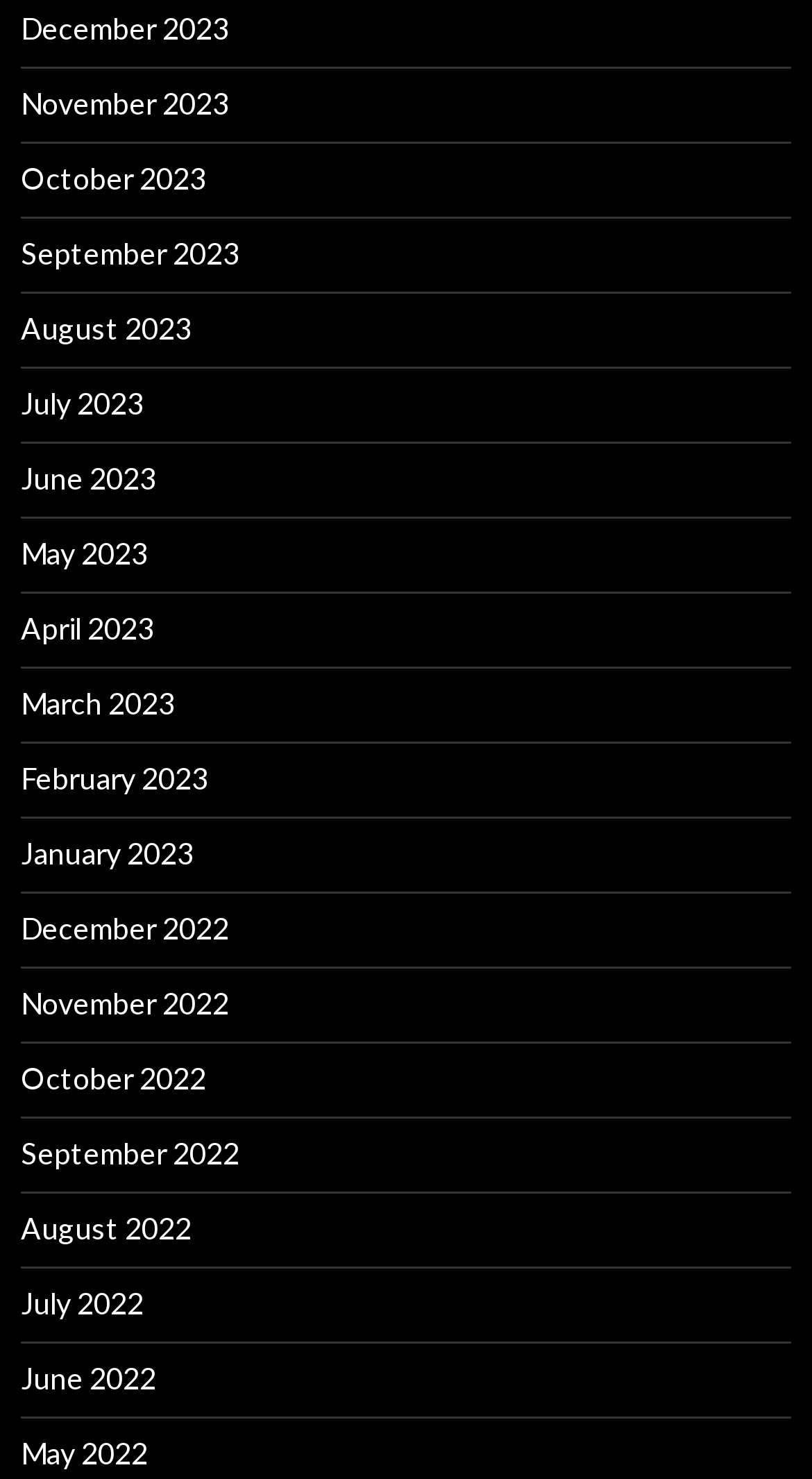Using the provided element description "June 2023", determine the bounding box coordinates of the UI element.

[0.026, 0.311, 0.192, 0.335]